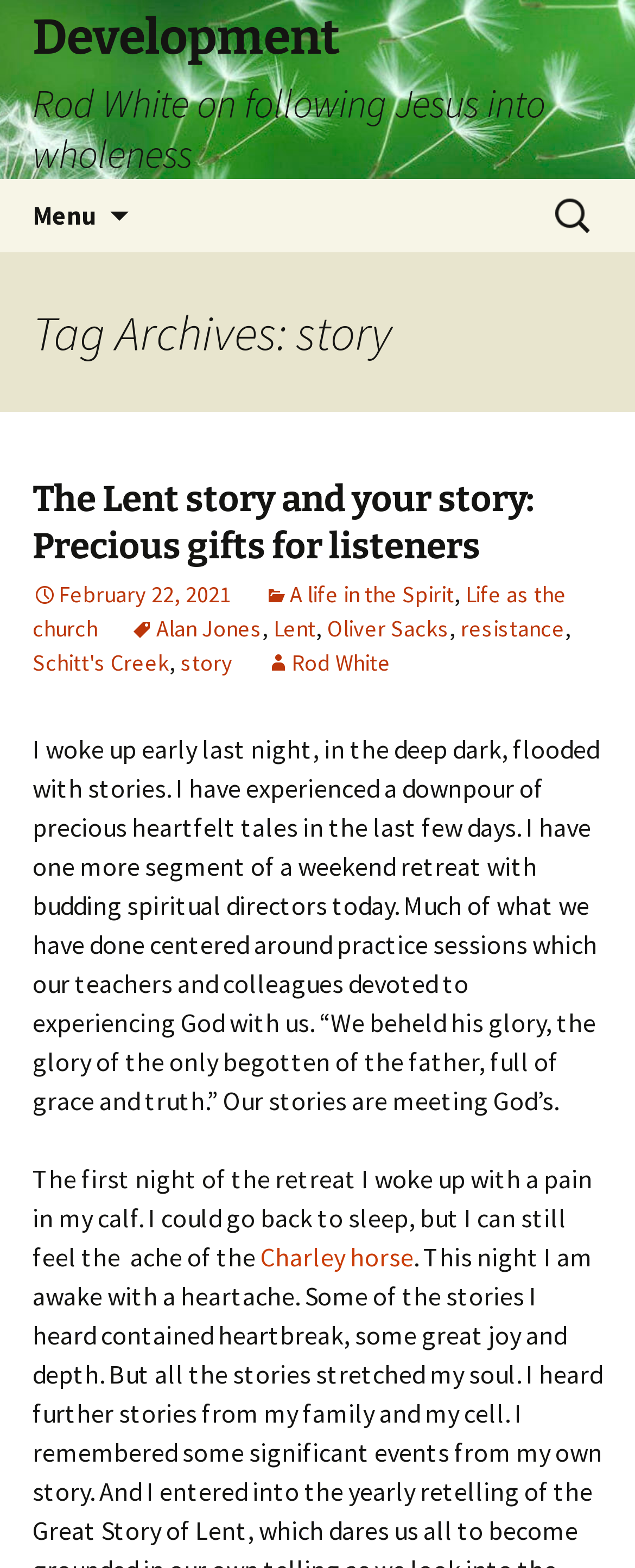Pinpoint the bounding box coordinates of the clickable element needed to complete the instruction: "Follow the link to 'Rod White on following Jesus into wholeness'". The coordinates should be provided as four float numbers between 0 and 1: [left, top, right, bottom].

[0.051, 0.0, 0.949, 0.114]